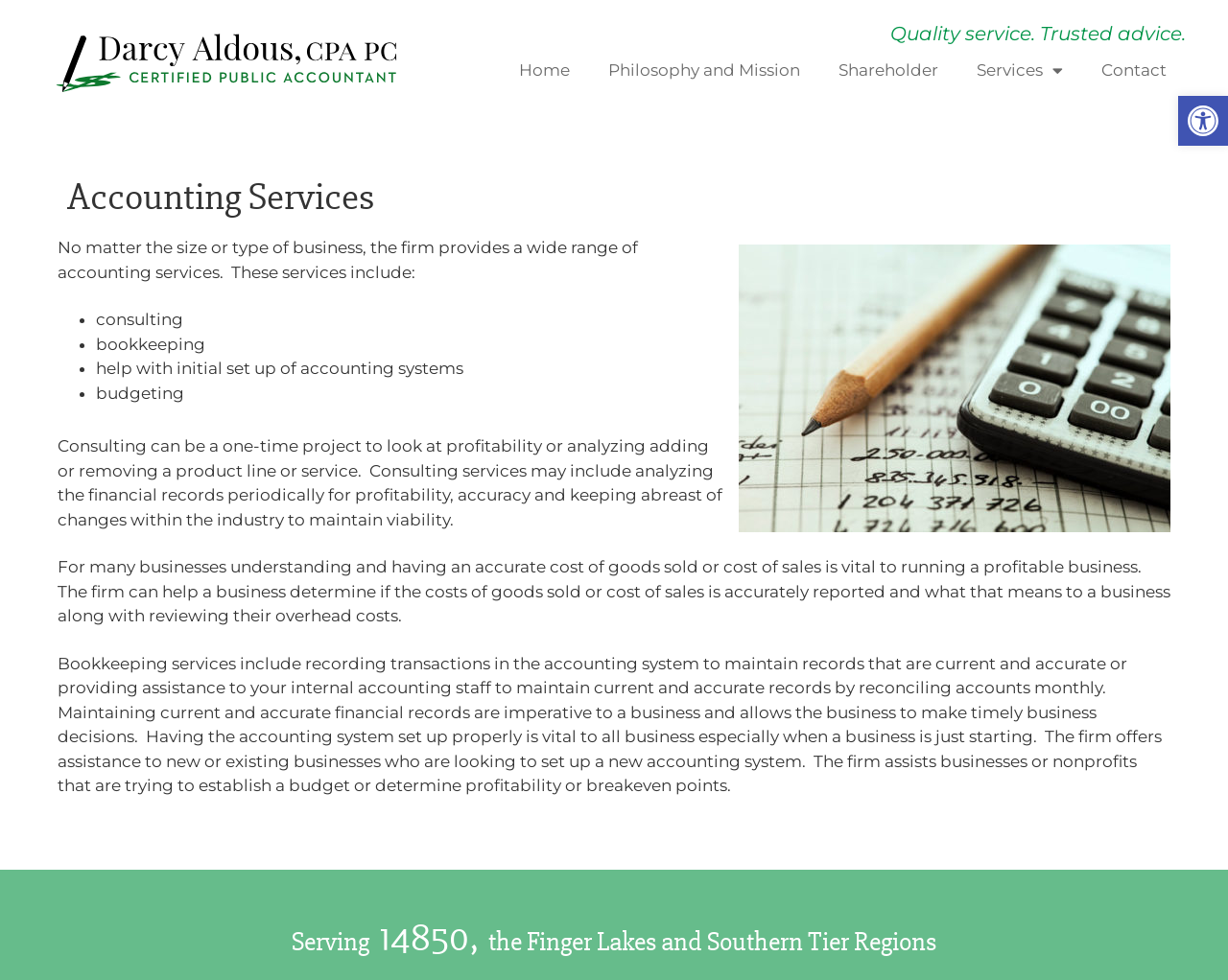What is the purpose of consulting services?
Look at the screenshot and respond with one word or a short phrase.

Analyzing profitability